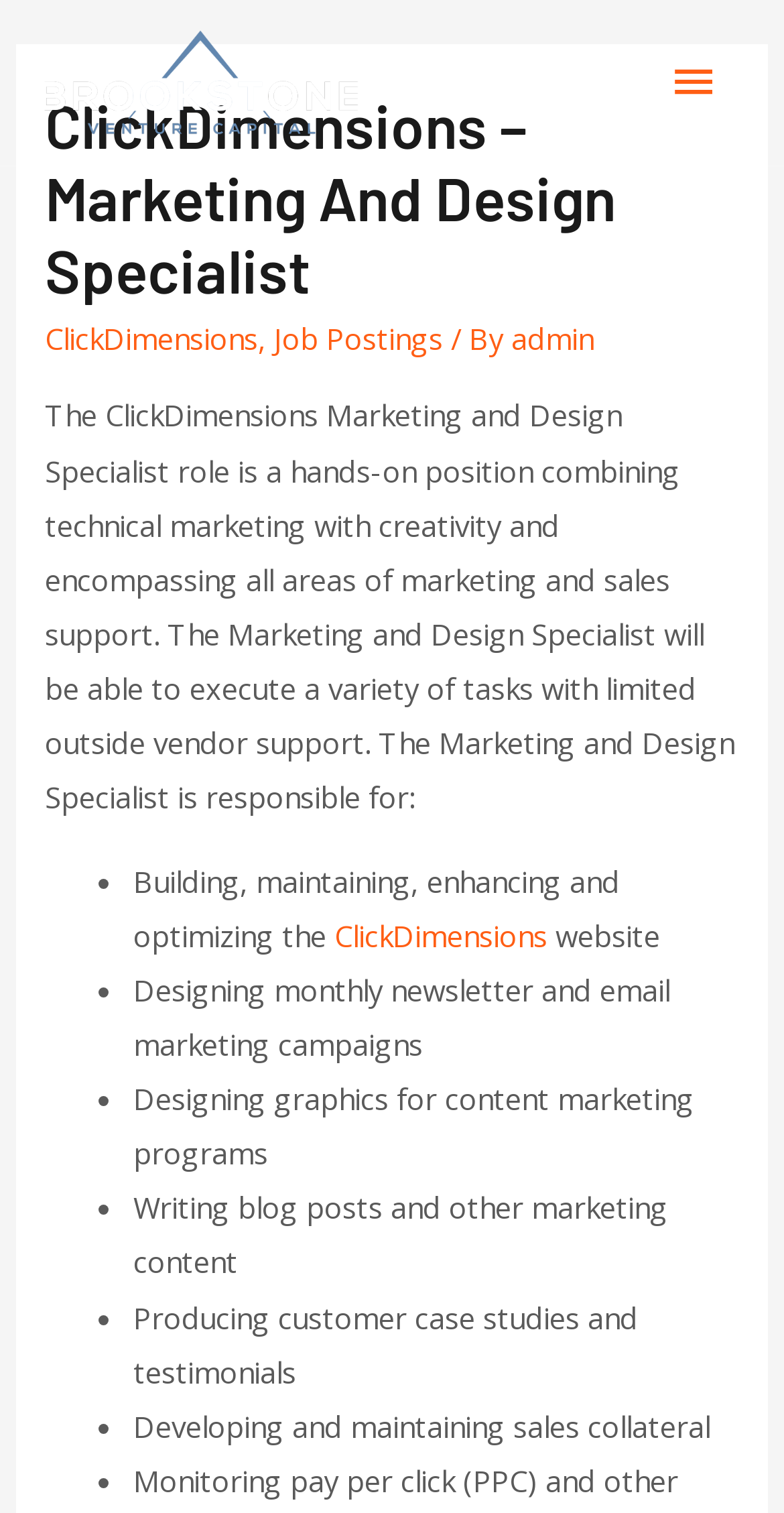How many tasks are listed for the Marketing and Design Specialist?
From the image, respond using a single word or phrase.

7